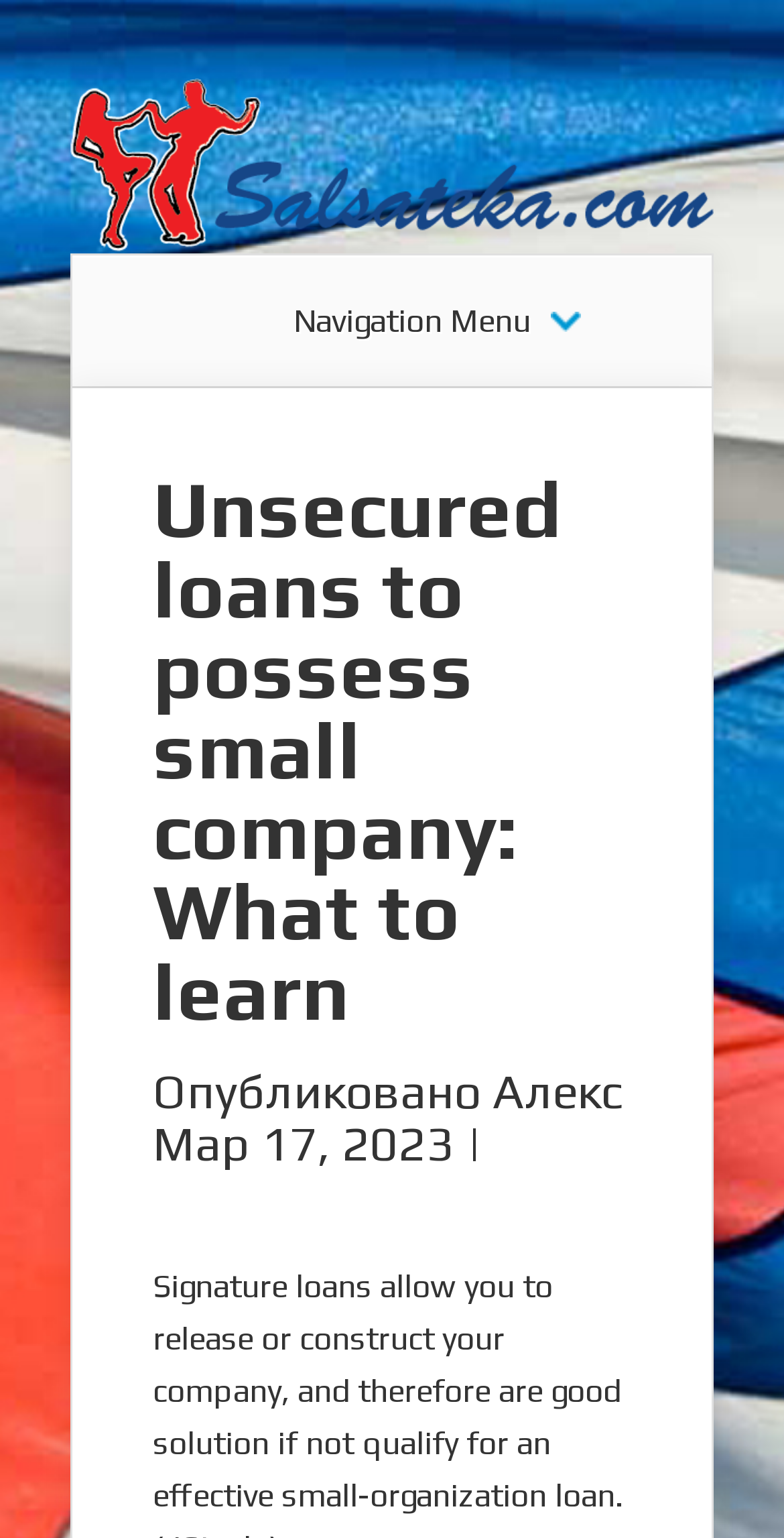When was the article published?
Provide a comprehensive and detailed answer to the question.

The article was published on Мар 17, 2023, as indicated by the static text 'Мар 17, 2023 |' located below the heading.